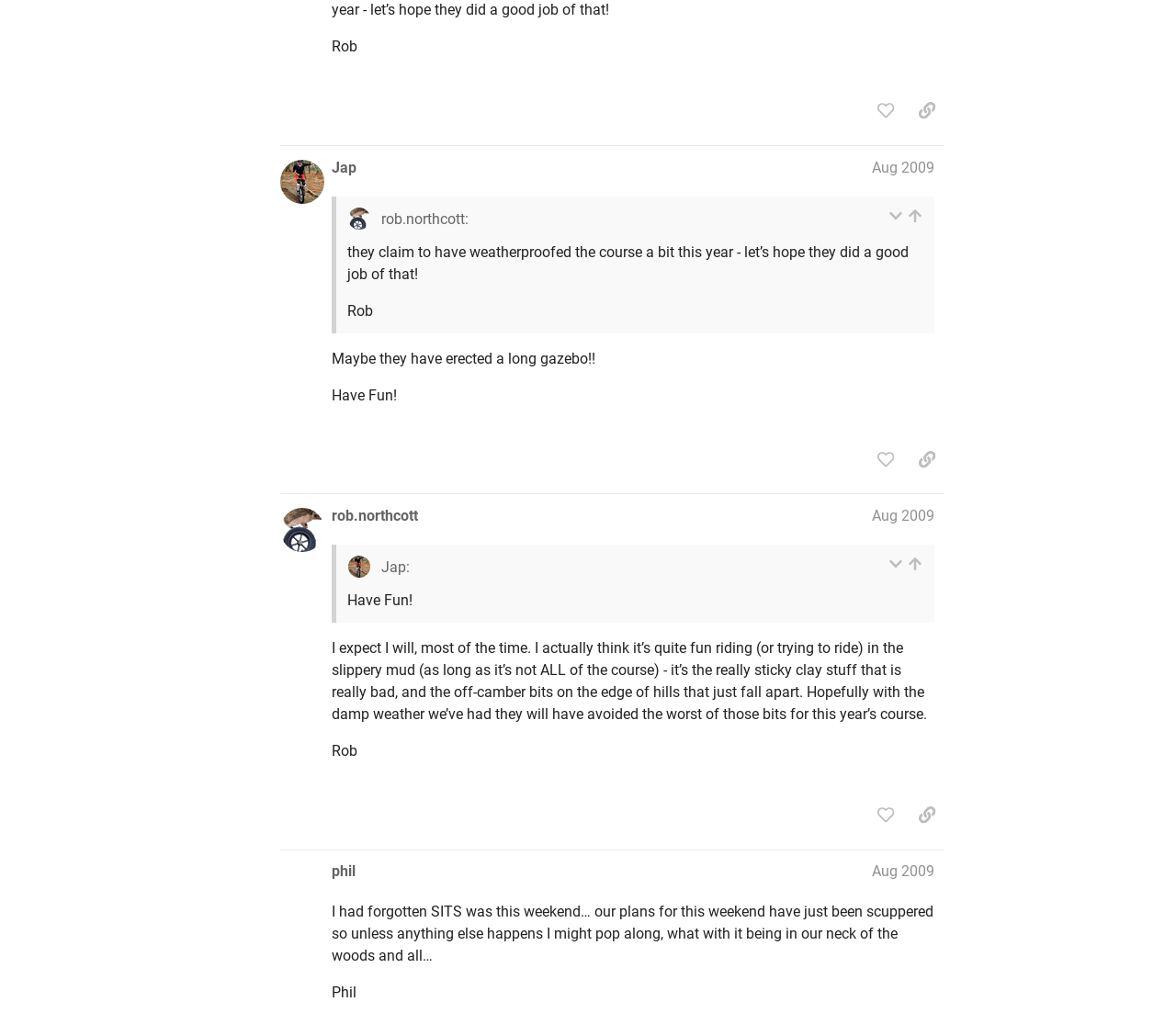Indicate the bounding box coordinates of the element that must be clicked to execute the instruction: "Click the 'Reply' button". The coordinates should be given as four float numbers between 0 and 1, i.e., [left, top, right, bottom].

[0.756, 0.448, 0.822, 0.481]